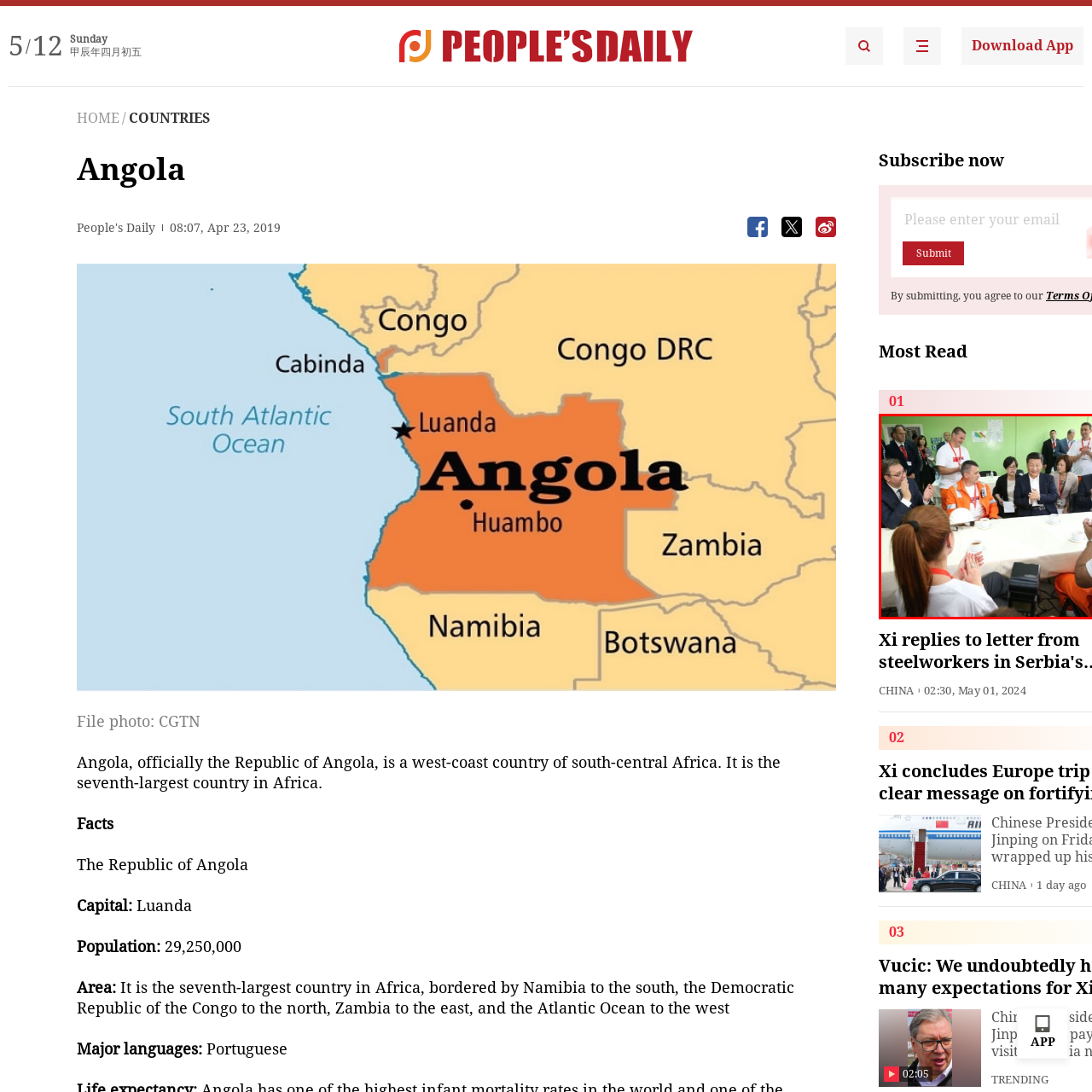What is the purpose of the gathering?
Observe the image marked by the red bounding box and generate a detailed answer to the question.

The purpose of the gathering is to foster relationships within a professional or community-based context, as indicated by the caption's emphasis on open communication, dialogue, and cooperation among participants.